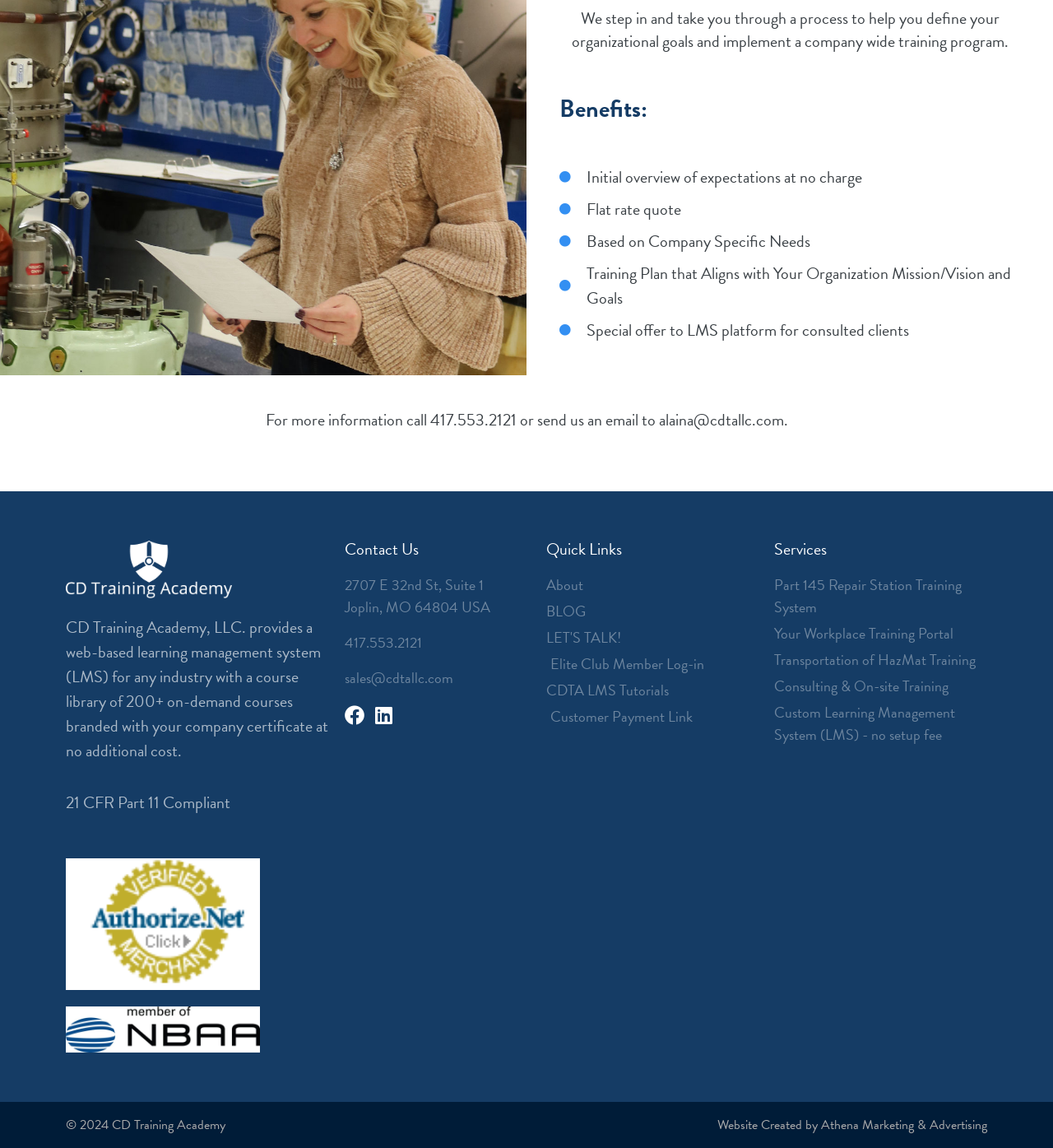Can you specify the bounding box coordinates for the region that should be clicked to fulfill this instruction: "Send an email to alaina".

[0.658, 0.355, 0.744, 0.376]